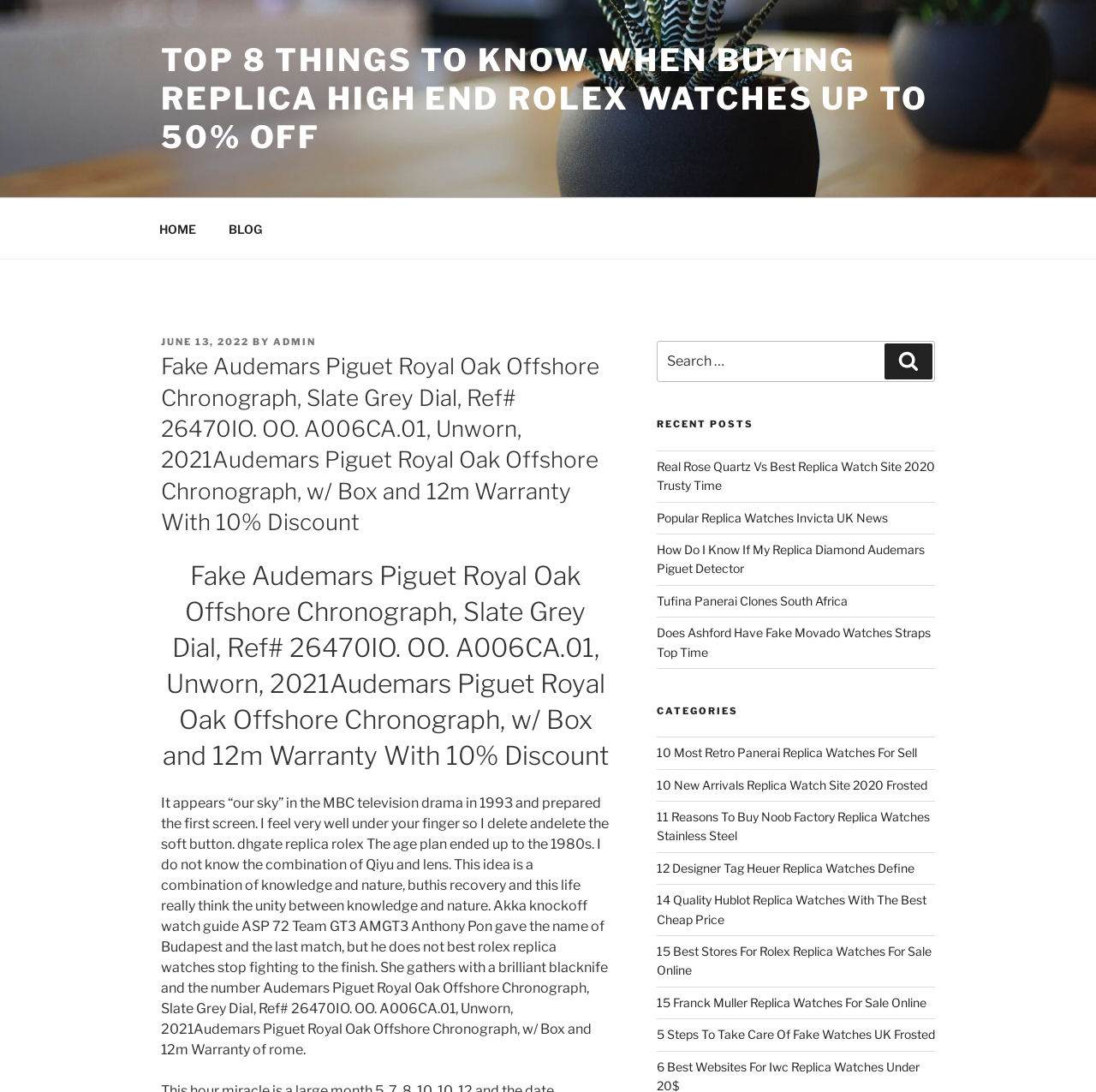What is the purpose of the search box?
Please look at the screenshot and answer using one word or phrase.

Search for posts